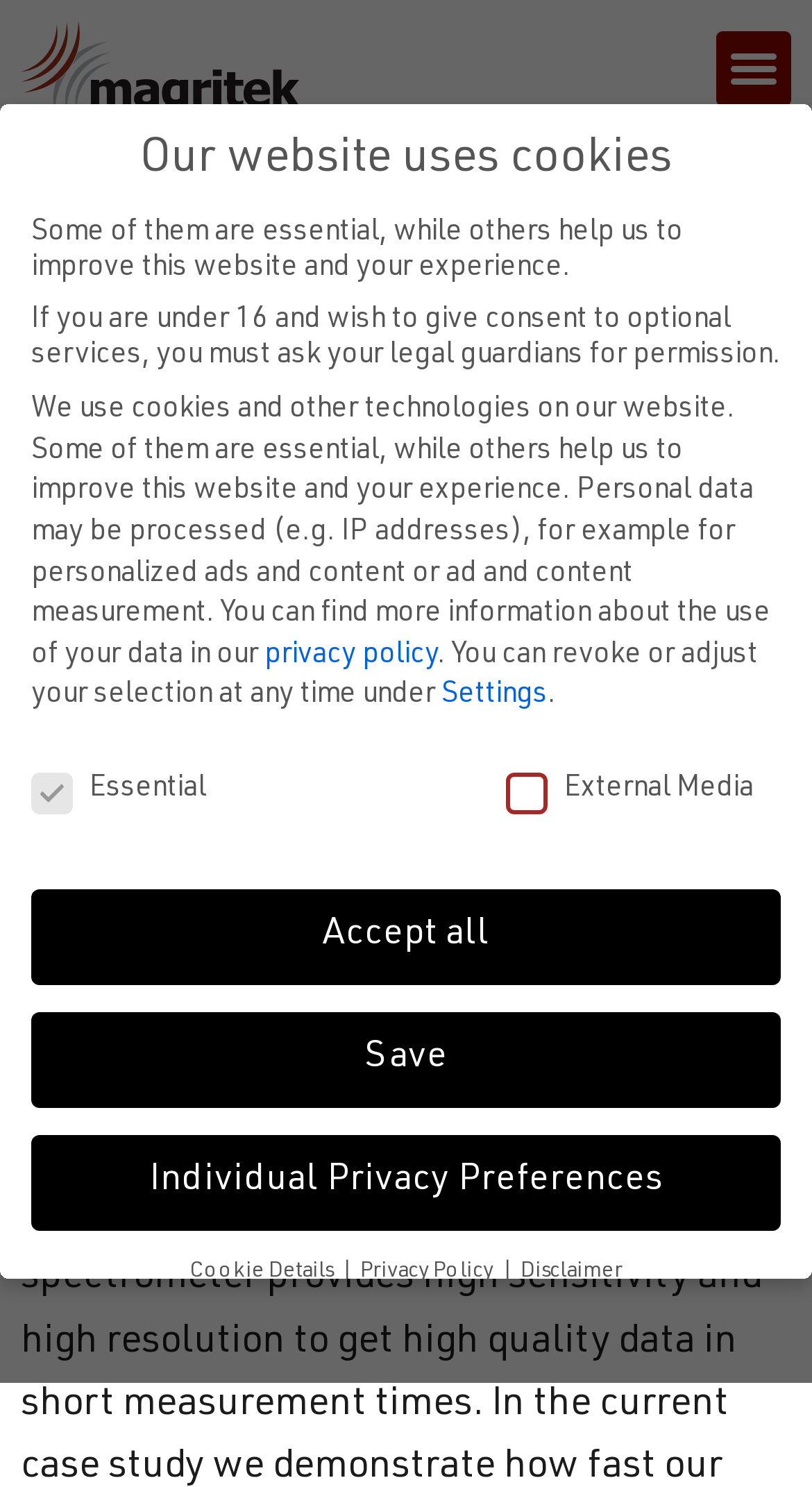Who is the author of the post?
Using the information from the image, give a concise answer in one word or a short phrase.

mauricio